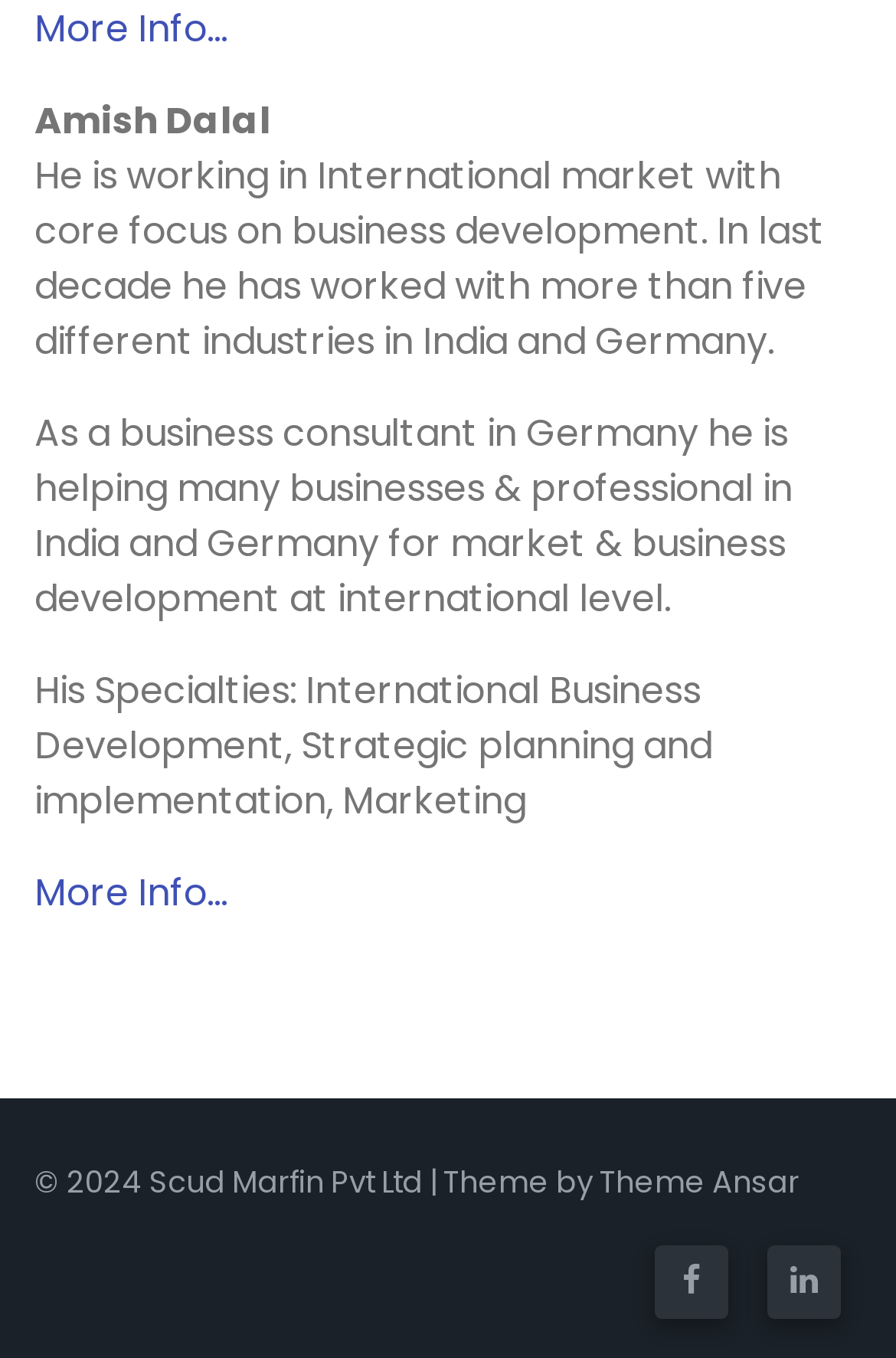How many industries has Amish Dalal worked with?
Based on the screenshot, respond with a single word or phrase.

More than five